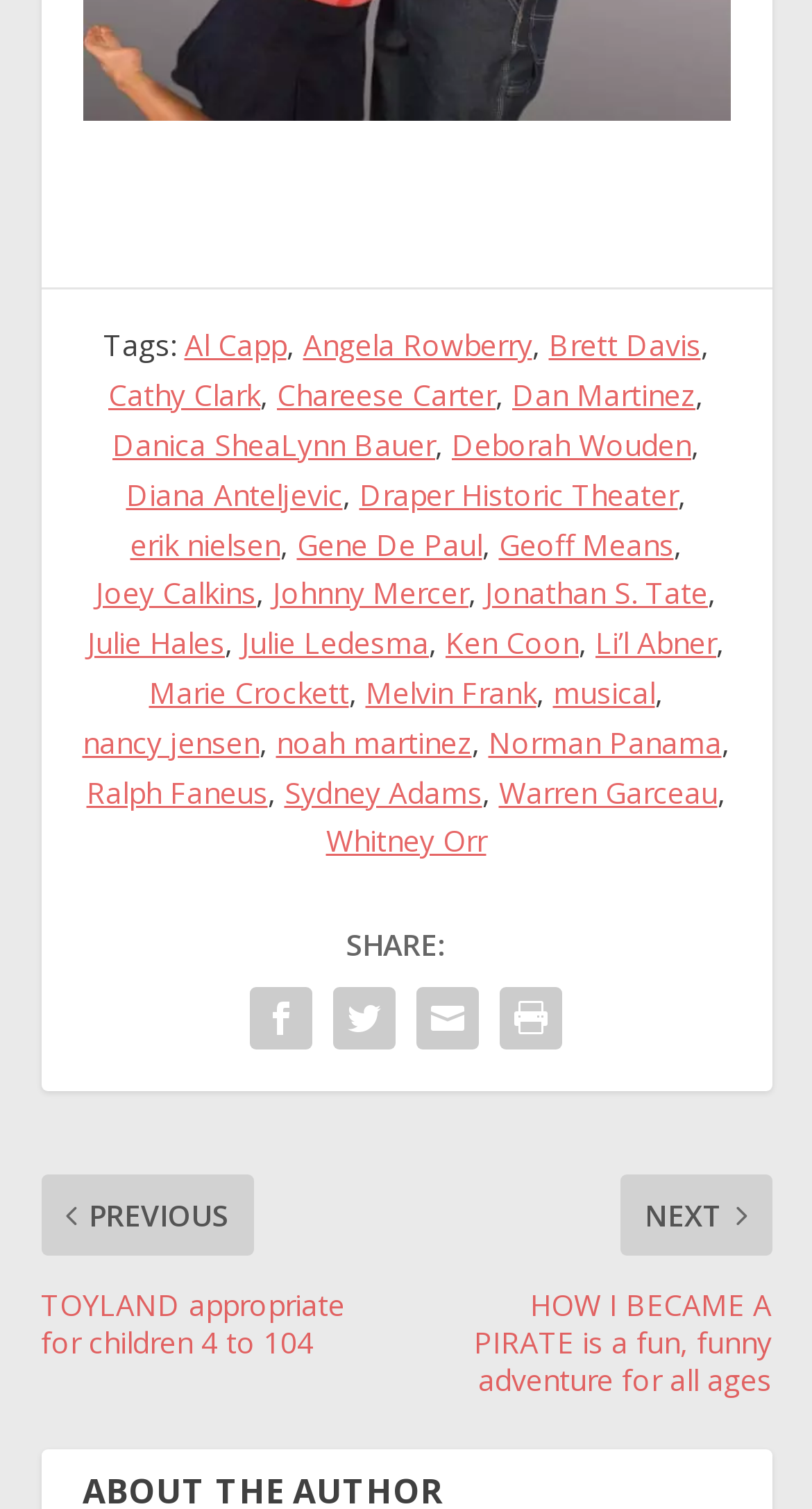Identify the bounding box coordinates for the element that needs to be clicked to fulfill this instruction: "Read about the Law of Ball Fight". Provide the coordinates in the format of four float numbers between 0 and 1: [left, top, right, bottom].

None